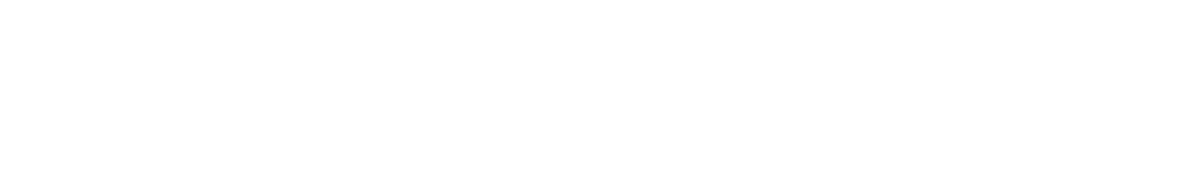Illustrate the image with a detailed caption.

The image depicts a stylish and modern representation of the word "Max," presented in bold, contemporary typography. This visual element is part of a section focused on recommendations, likely highlighting content that could be beneficial for users seeking knowledge about specific topics. The surrounding text suggests that this image is associated with exploring additional library resources and insights, making it a key visual for attracting attention to curated content. The design and placement of the image aim to enhance user engagement by complementing the relevant headings and links in the surrounding text.